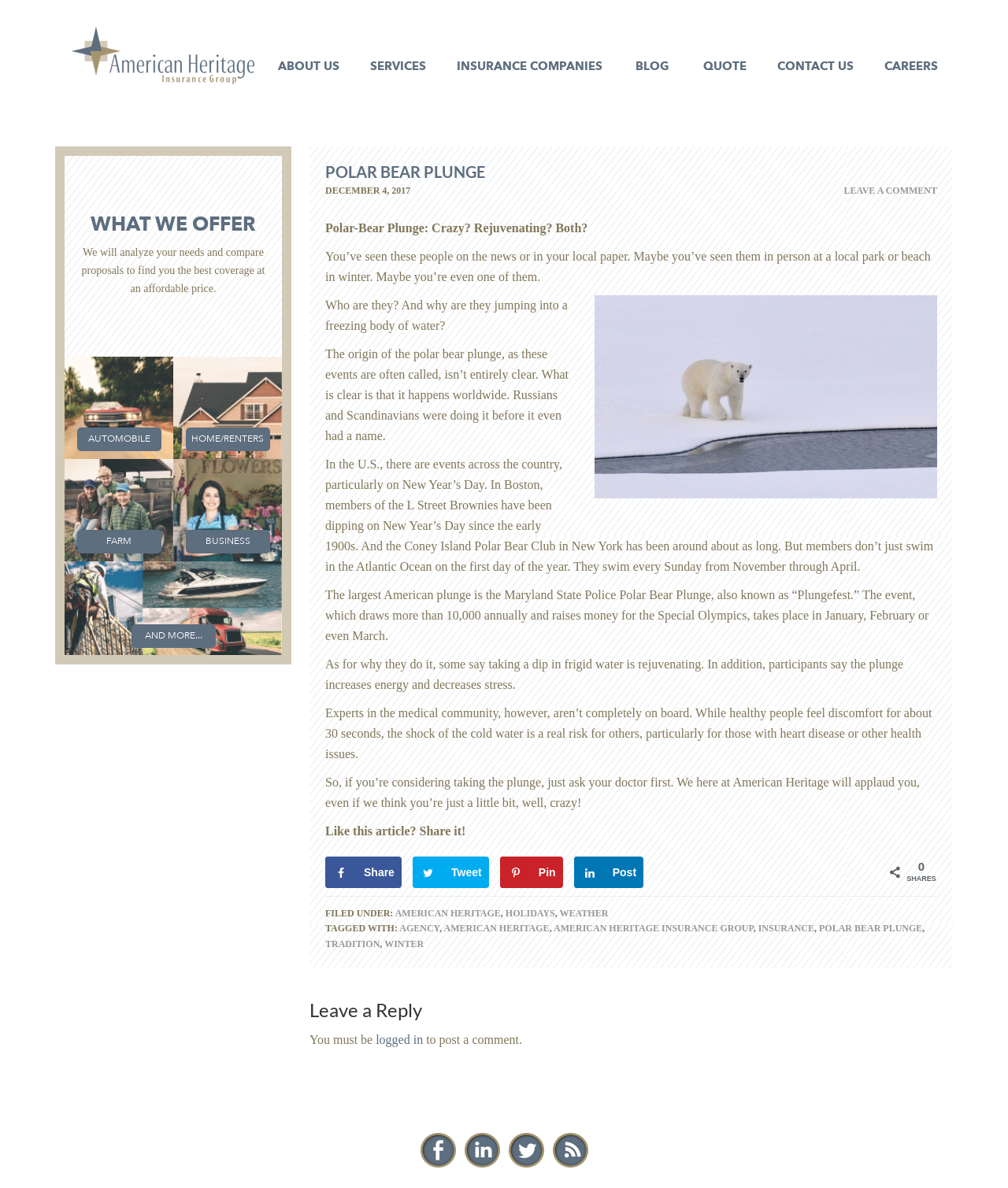Please look at the image and answer the question with a detailed explanation: What is the purpose of the Polar Bear Plunge event?

I found the purpose of the Polar Bear Plunge event by reading the static text 'The largest American plunge is the Maryland State Police Polar Bear Plunge, also known as “Plungefest.” The event, which draws more than 10,000 annually and raises money for the Special Olympics, takes place in January, February or even March.' which indicates that the event raises money for the Special Olympics.